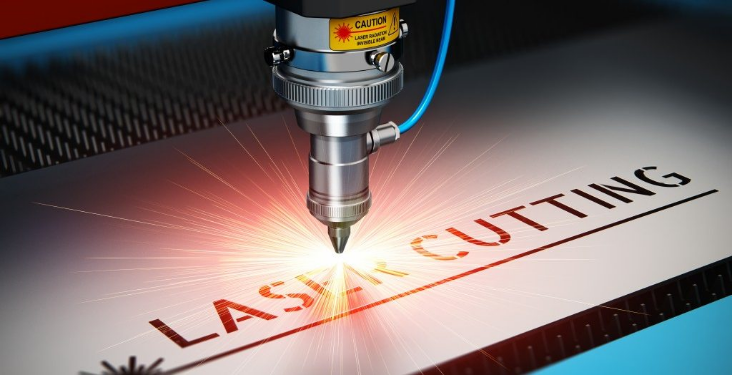What is the purpose of the caution label on the laser head?
Provide a detailed and extensive answer to the question.

The caution label on the laser head is likely indicating that the laser beam is hazardous and requires caution when operating the machine, emphasizing the importance of safety precautions in the manufacturing process.